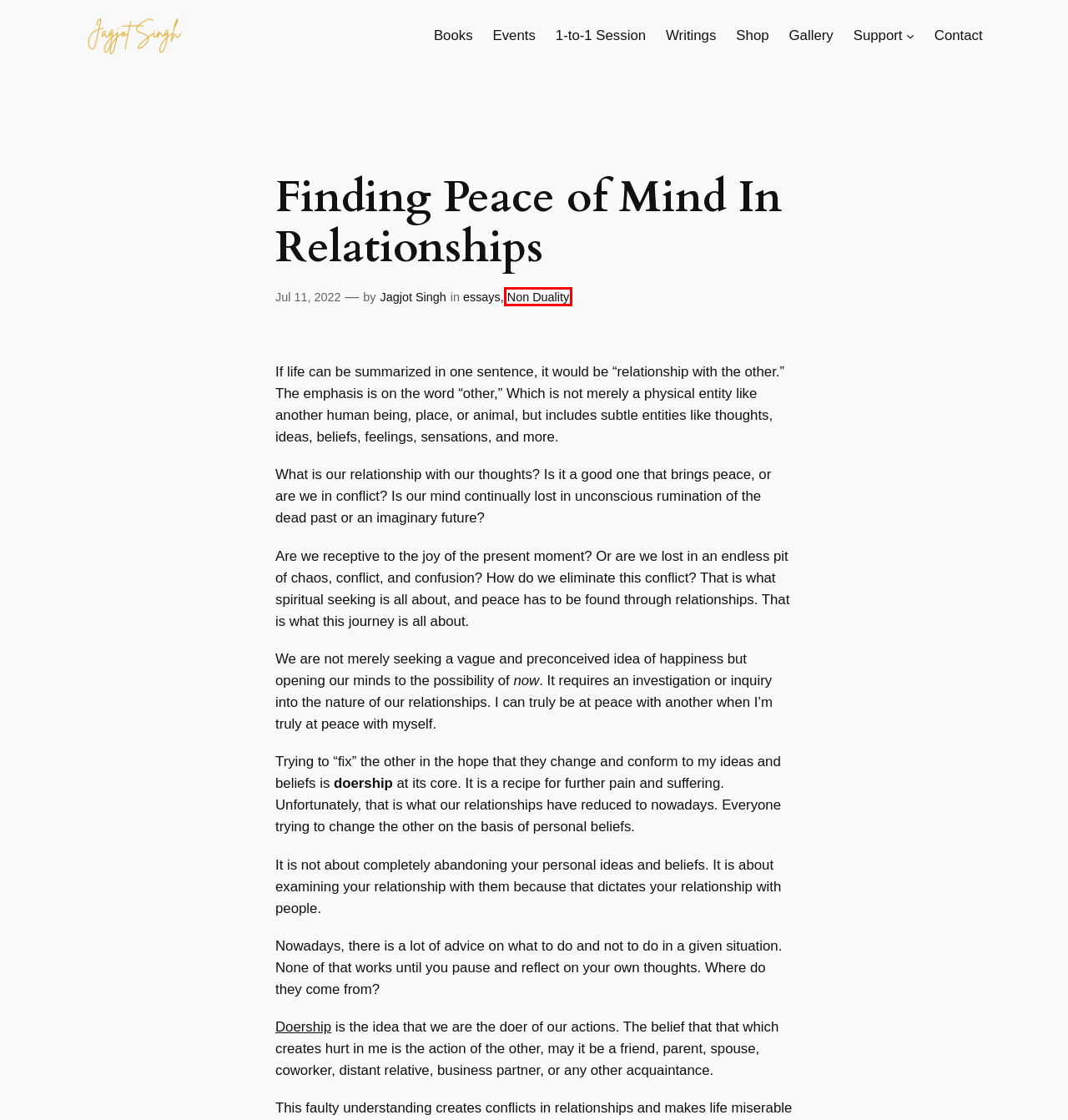Given a screenshot of a webpage with a red bounding box highlighting a UI element, choose the description that best corresponds to the new webpage after clicking the element within the red bounding box. Here are your options:
A. Non Duality Archives - Jagjot Singh
B. Photo Gallery - Jagjot Singh
C. Books - Jagjot Singh
D. Blog
E. Contact Me
F. essays Archives - Jagjot Singh
G. Upcoming Events – Jagjot Singh
H. What Is Non-Doership? How Does This Concept Help In Practical Matters of Daily Living?

A